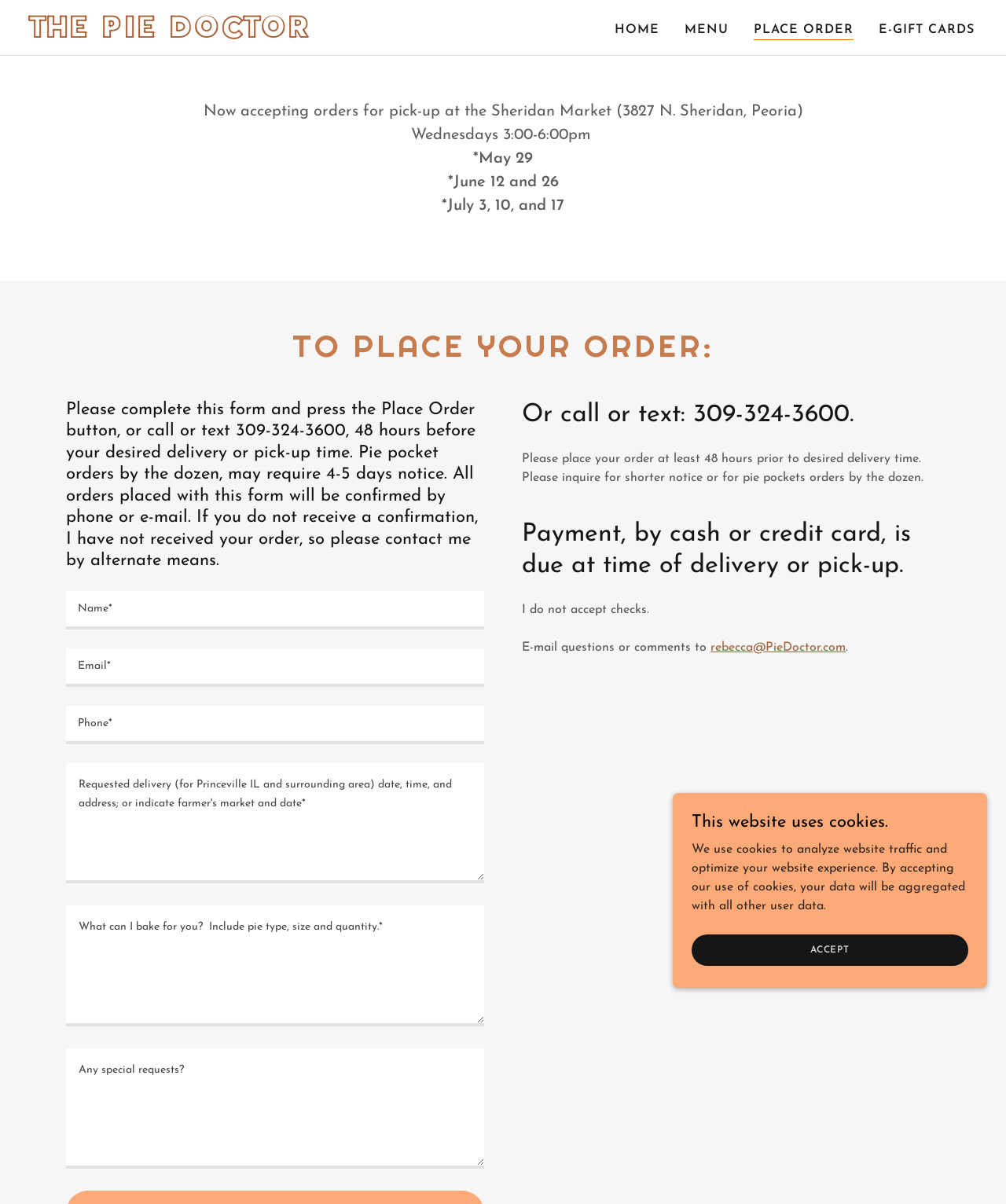What is the name of the pie shop?
Examine the image closely and answer the question with as much detail as possible.

I found the name of the pie shop by looking at the heading element with the text 'THE PIE DOCTOR' which is a link with a popup menu, indicating that it is a main title or logo of the website.